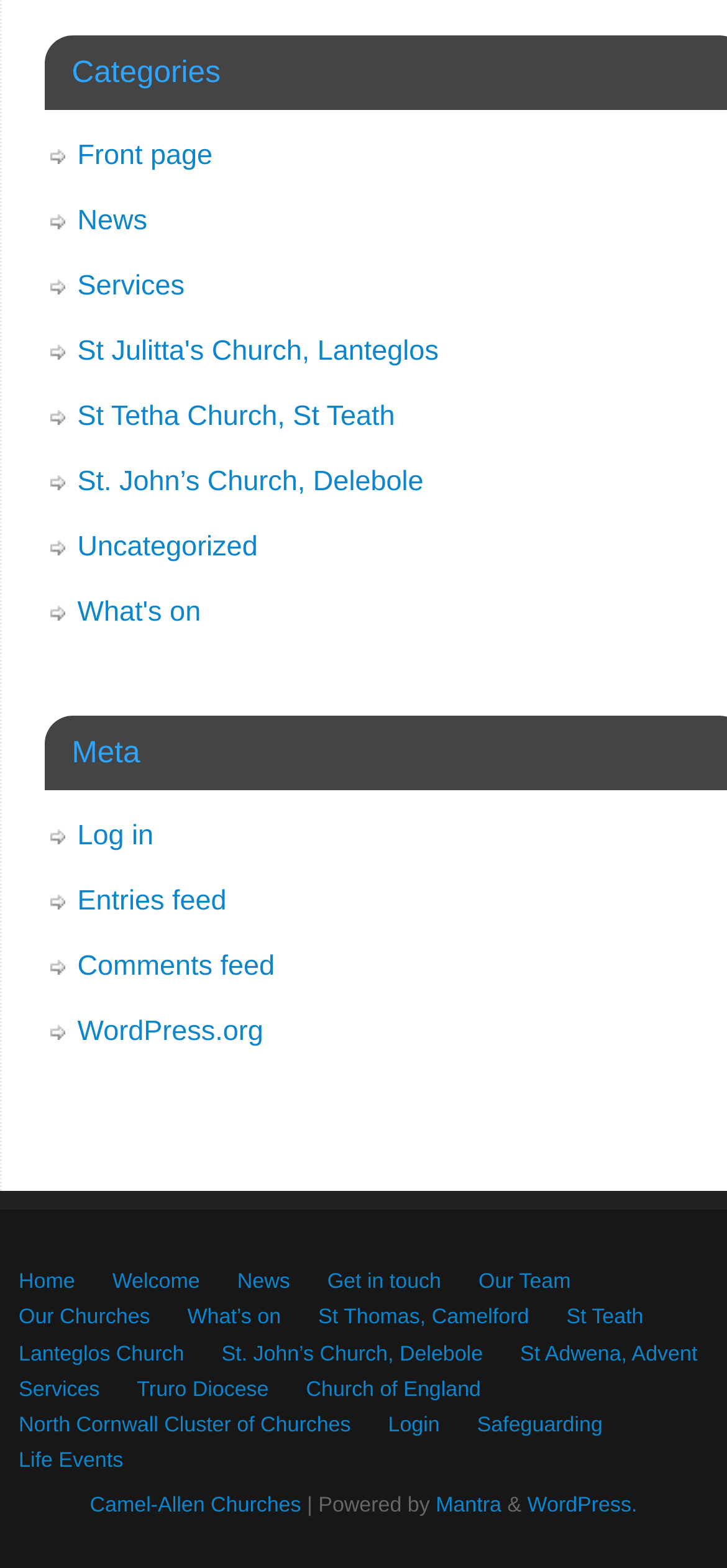Please specify the bounding box coordinates of the clickable region necessary for completing the following instruction: "View What's on". The coordinates must consist of four float numbers between 0 and 1, i.e., [left, top, right, bottom].

[0.106, 0.38, 0.276, 0.4]